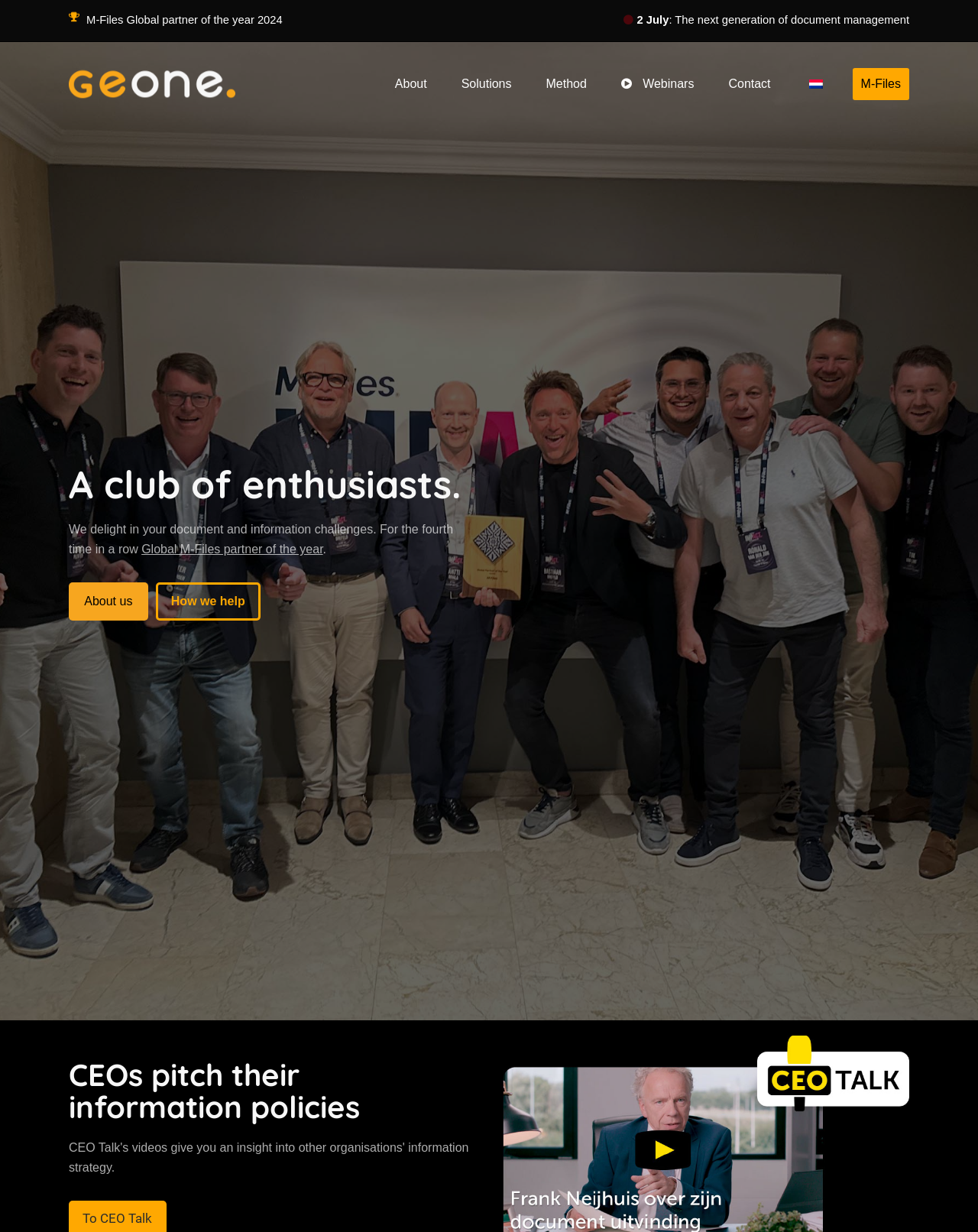Please determine the bounding box coordinates of the element's region to click in order to carry out the following instruction: "Click on M-Files Global partner of the year 2024". The coordinates should be four float numbers between 0 and 1, i.e., [left, top, right, bottom].

[0.088, 0.011, 0.289, 0.021]